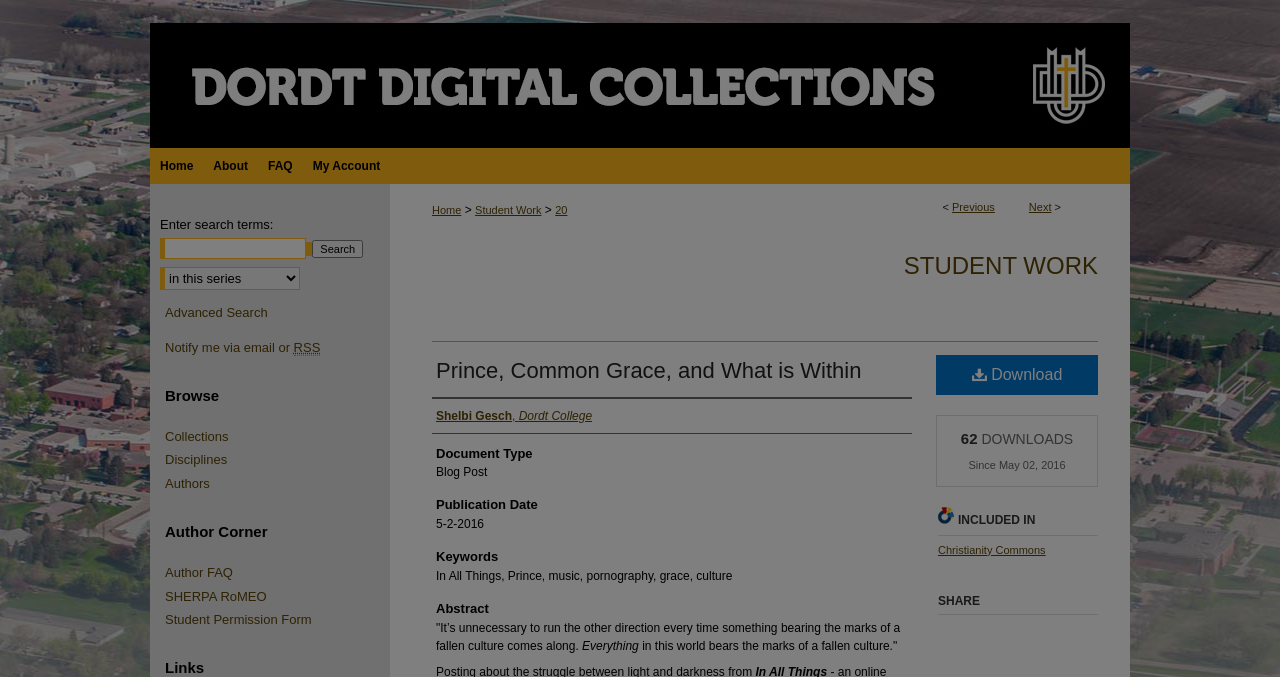Please locate the clickable area by providing the bounding box coordinates to follow this instruction: "Search for something".

[0.125, 0.352, 0.239, 0.383]